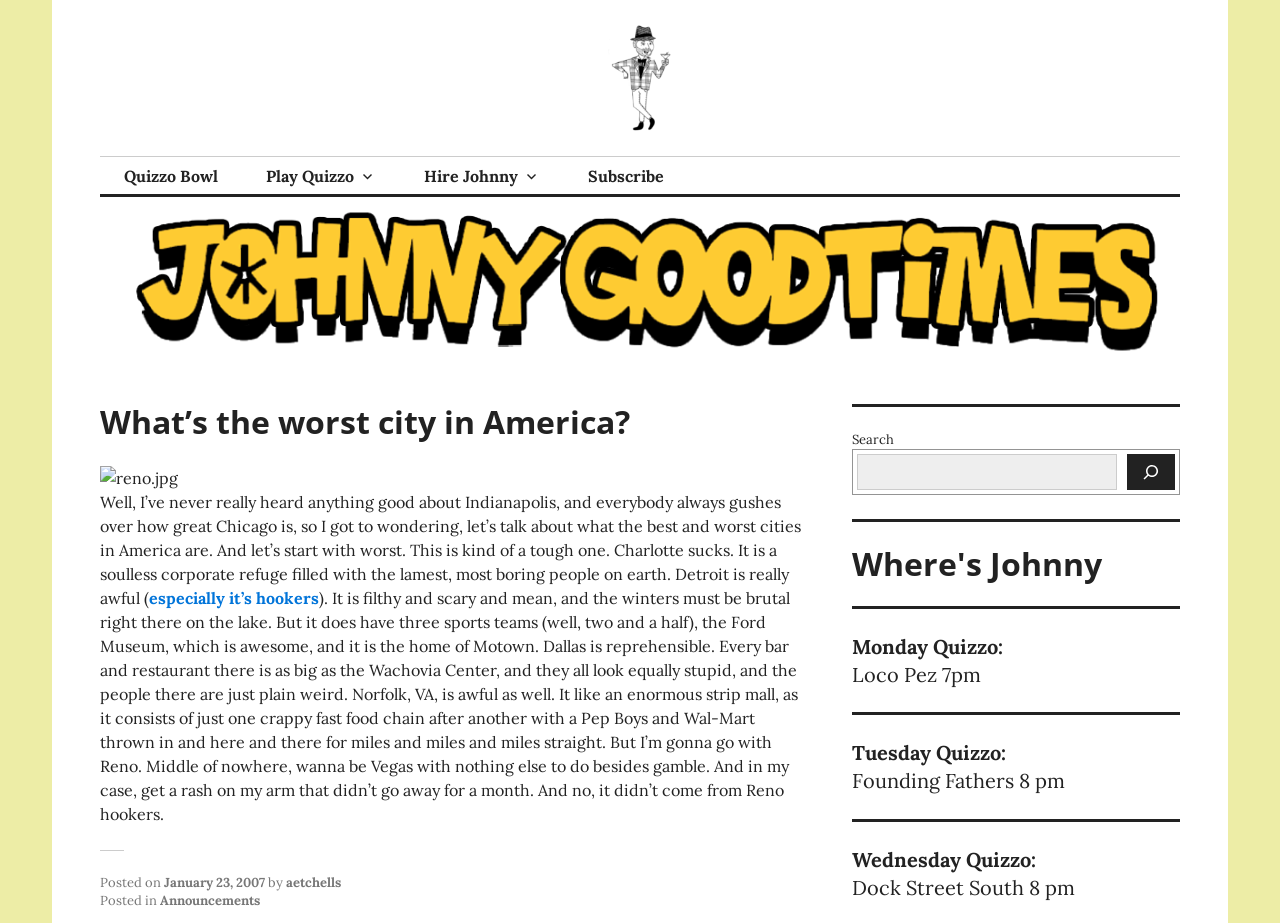What is the topic of the article?
Using the information presented in the image, please offer a detailed response to the question.

I determined the topic of the article by reading the heading 'What’s the worst city in America?' and the content of the article, which discusses the author's opinion on the worst cities in America.